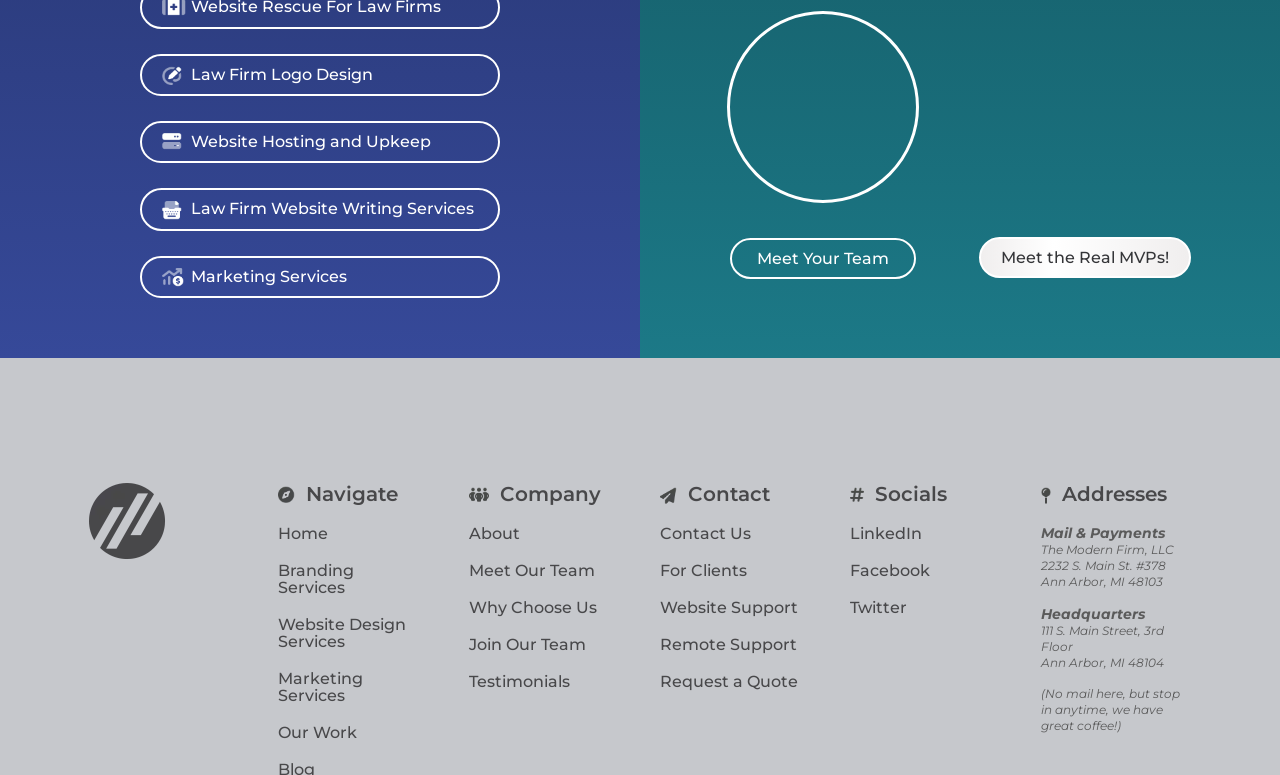Kindly determine the bounding box coordinates of the area that needs to be clicked to fulfill this instruction: "Contact Us".

[0.515, 0.676, 0.586, 0.701]